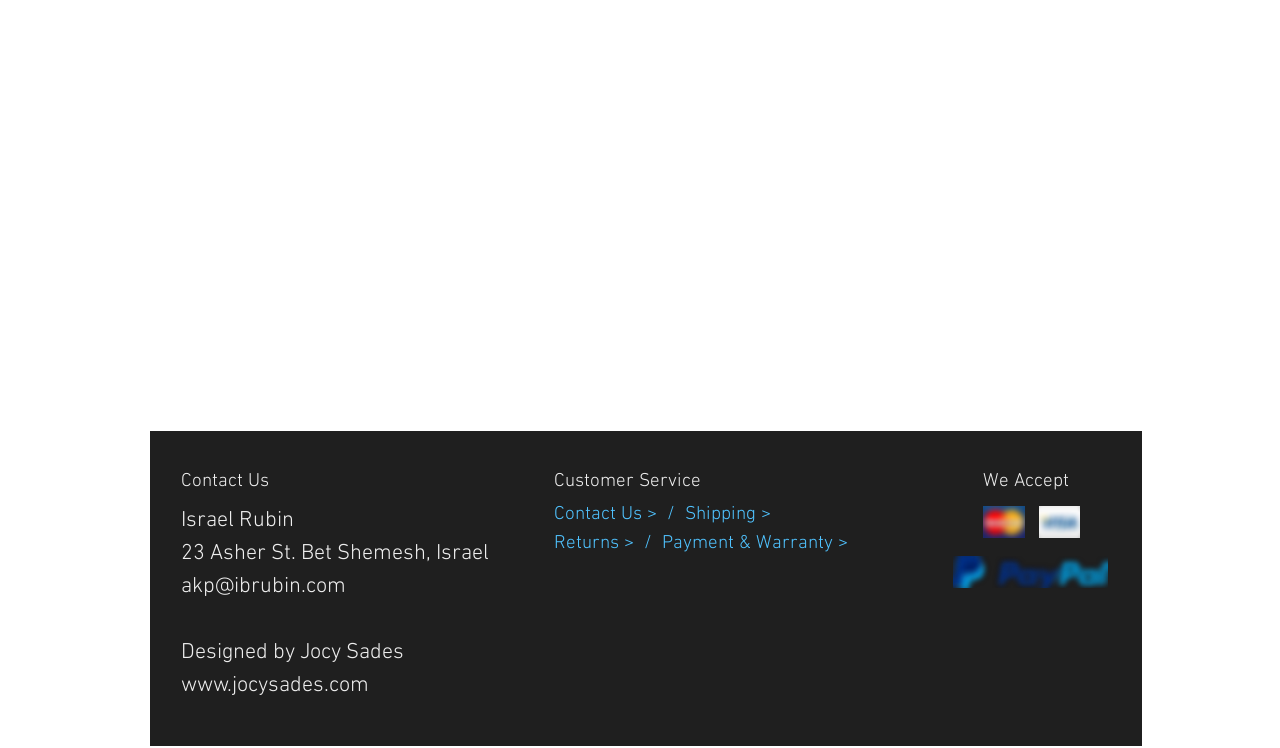From the element description www.jocysades.com, predict the bounding box coordinates of the UI element. The coordinates must be specified in the format (top-left x, top-left y, bottom-right x, bottom-right y) and should be within the 0 to 1 range.

[0.141, 0.898, 0.288, 0.934]